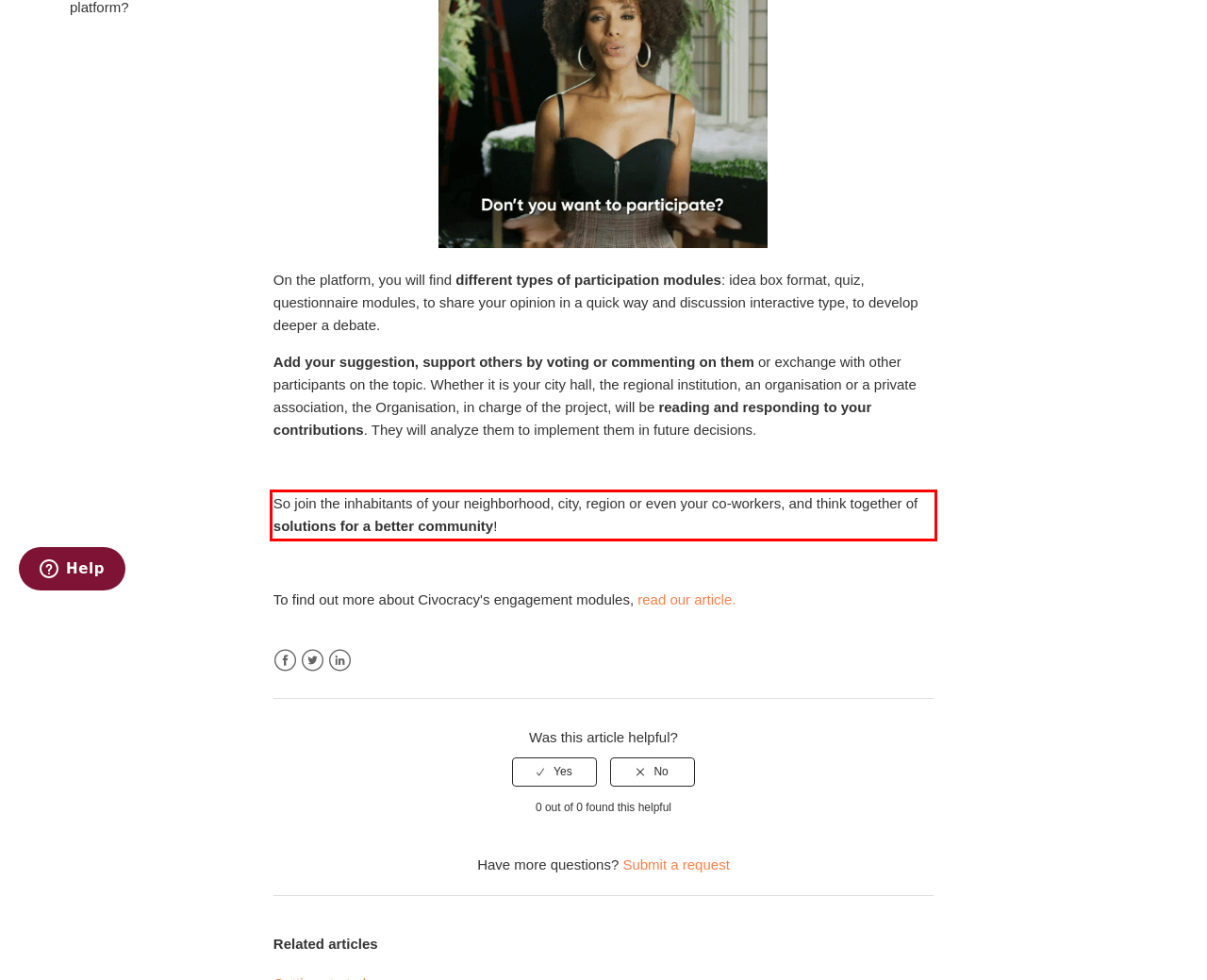Using the provided webpage screenshot, identify and read the text within the red rectangle bounding box.

So join the inhabitants of your neighborhood, city, region or even your co-workers, and think together of solutions for a better community!